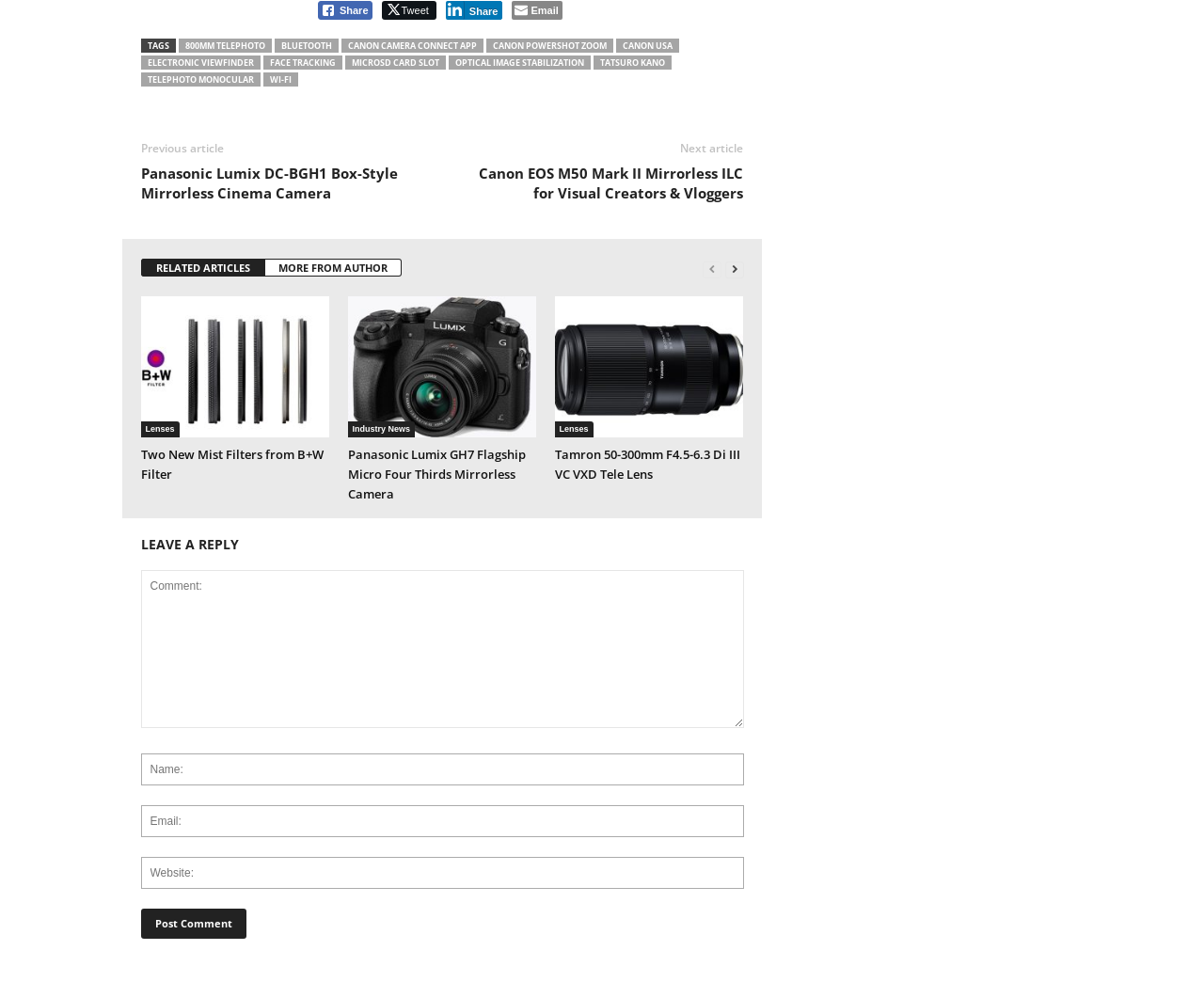What is the purpose of the 'Post Comment' button?
Please give a well-detailed answer to the question.

I found a button with the text 'Post Comment' below a series of text boxes for entering a comment, name, email, and website. This suggests that the button is used to submit a comment after filling out the required information.